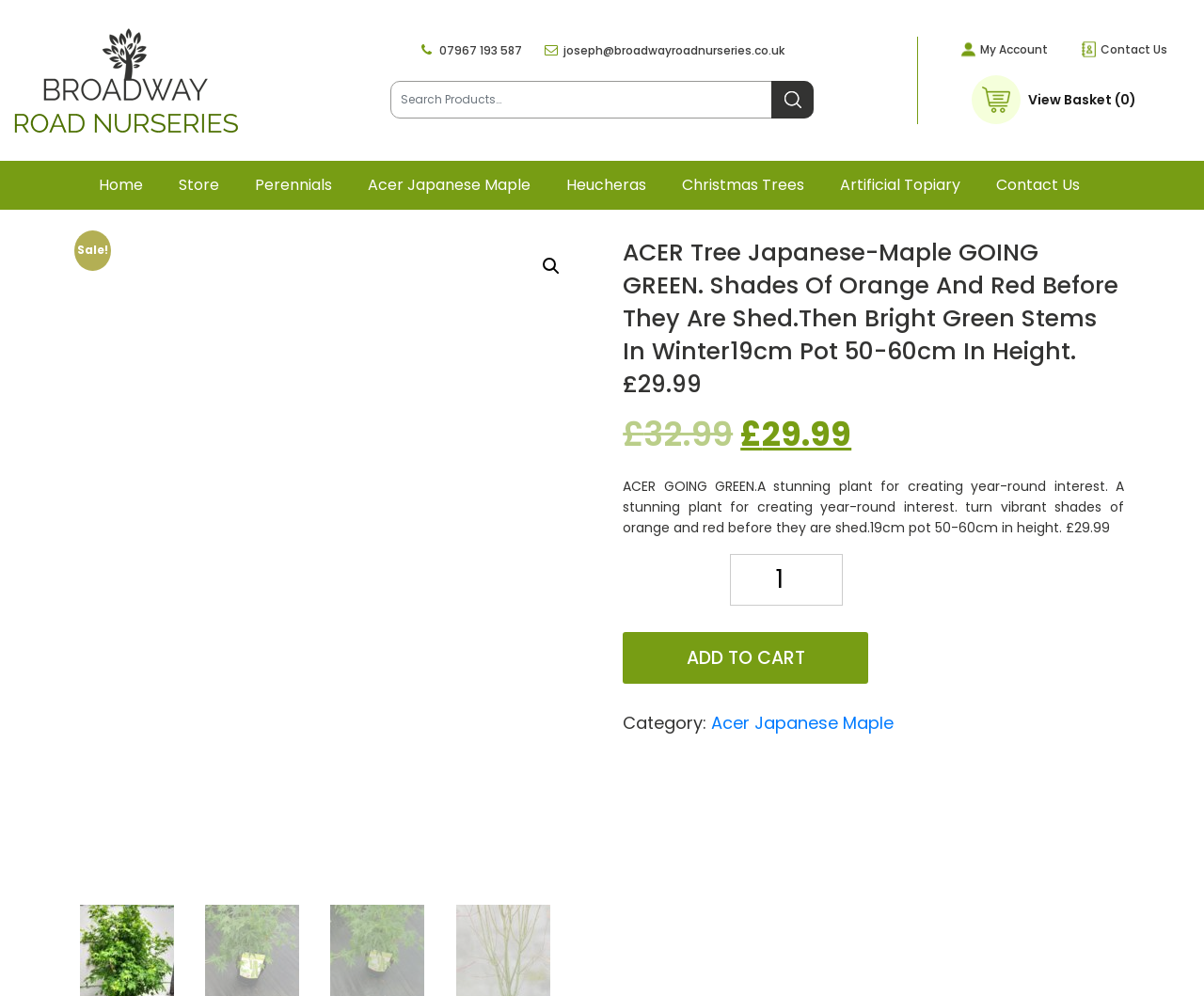Determine the bounding box coordinates of the clickable region to execute the instruction: "Add to cart". The coordinates should be four float numbers between 0 and 1, denoted as [left, top, right, bottom].

[0.517, 0.634, 0.721, 0.686]